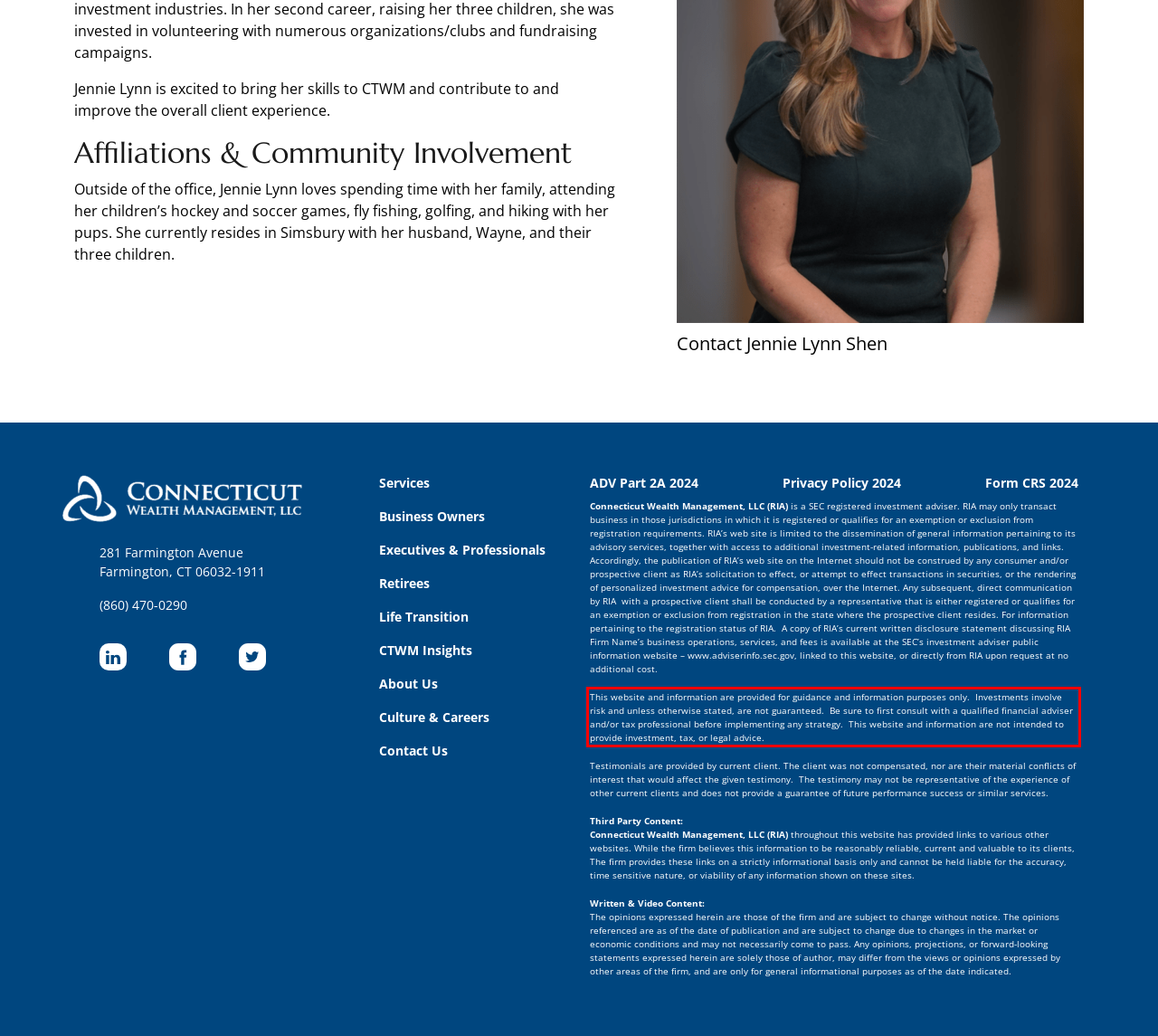Please identify and extract the text content from the UI element encased in a red bounding box on the provided webpage screenshot.

This website and information are provided for guidance and information purposes only. Investments involve risk and unless otherwise stated, are not guaranteed. Be sure to first consult with a qualified financial adviser and/or tax professional before implementing any strategy. This website and information are not intended to provide investment, tax, or legal advice.